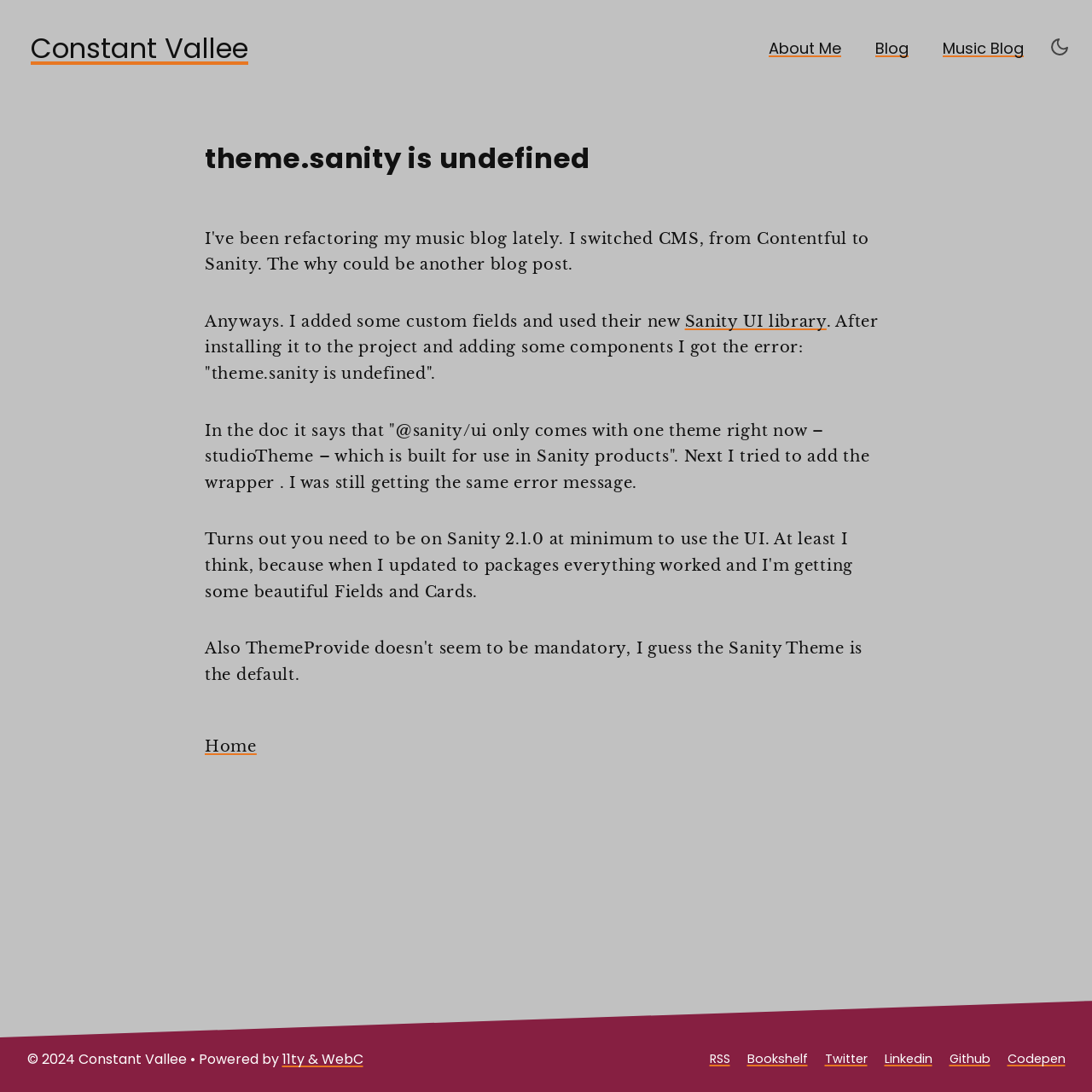Please answer the following query using a single word or phrase: 
What is the error message mentioned in the webpage?

theme.sanity is undefined